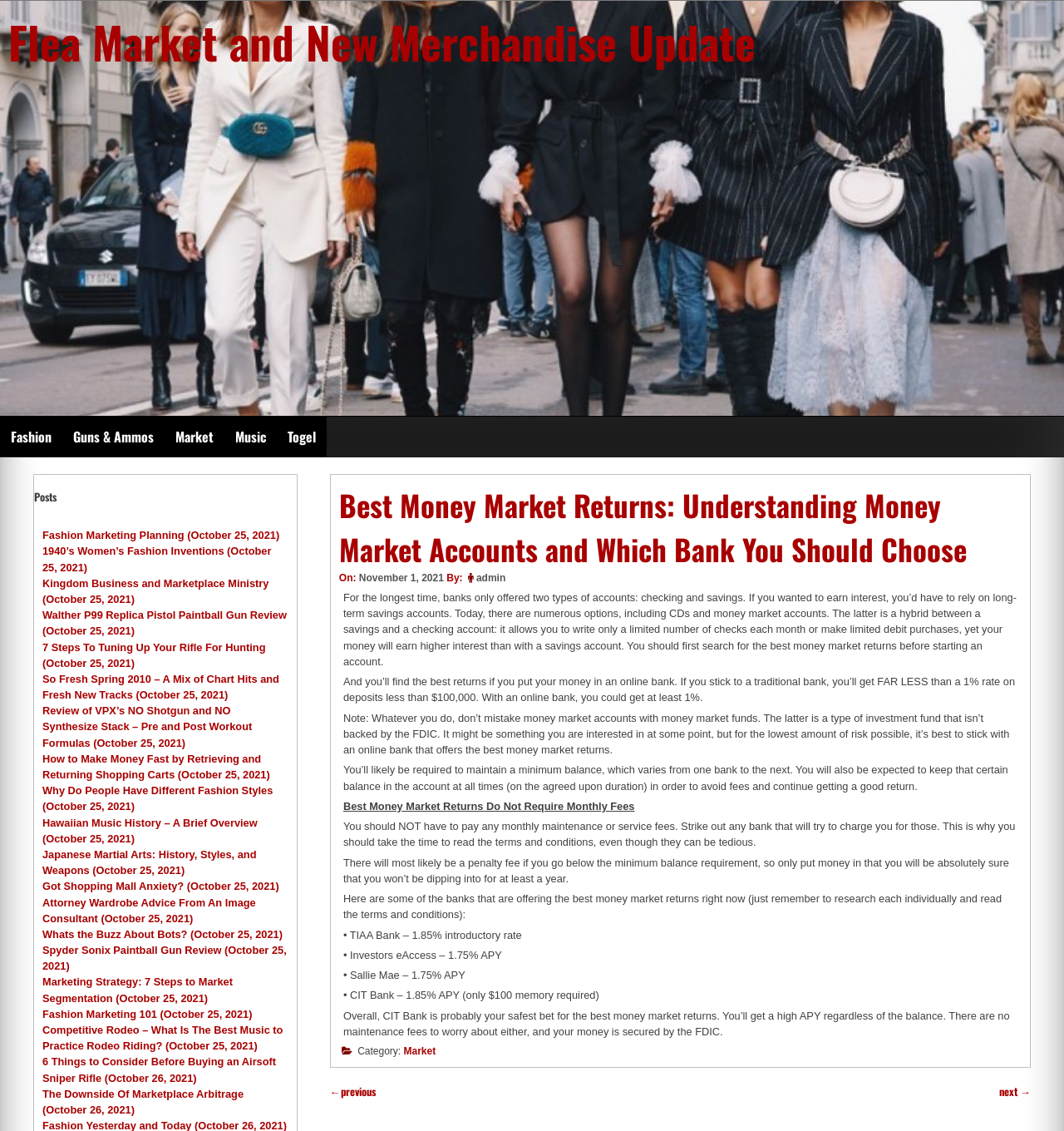Locate the bounding box coordinates of the segment that needs to be clicked to meet this instruction: "Check the 'Posts' section".

[0.032, 0.432, 0.279, 0.446]